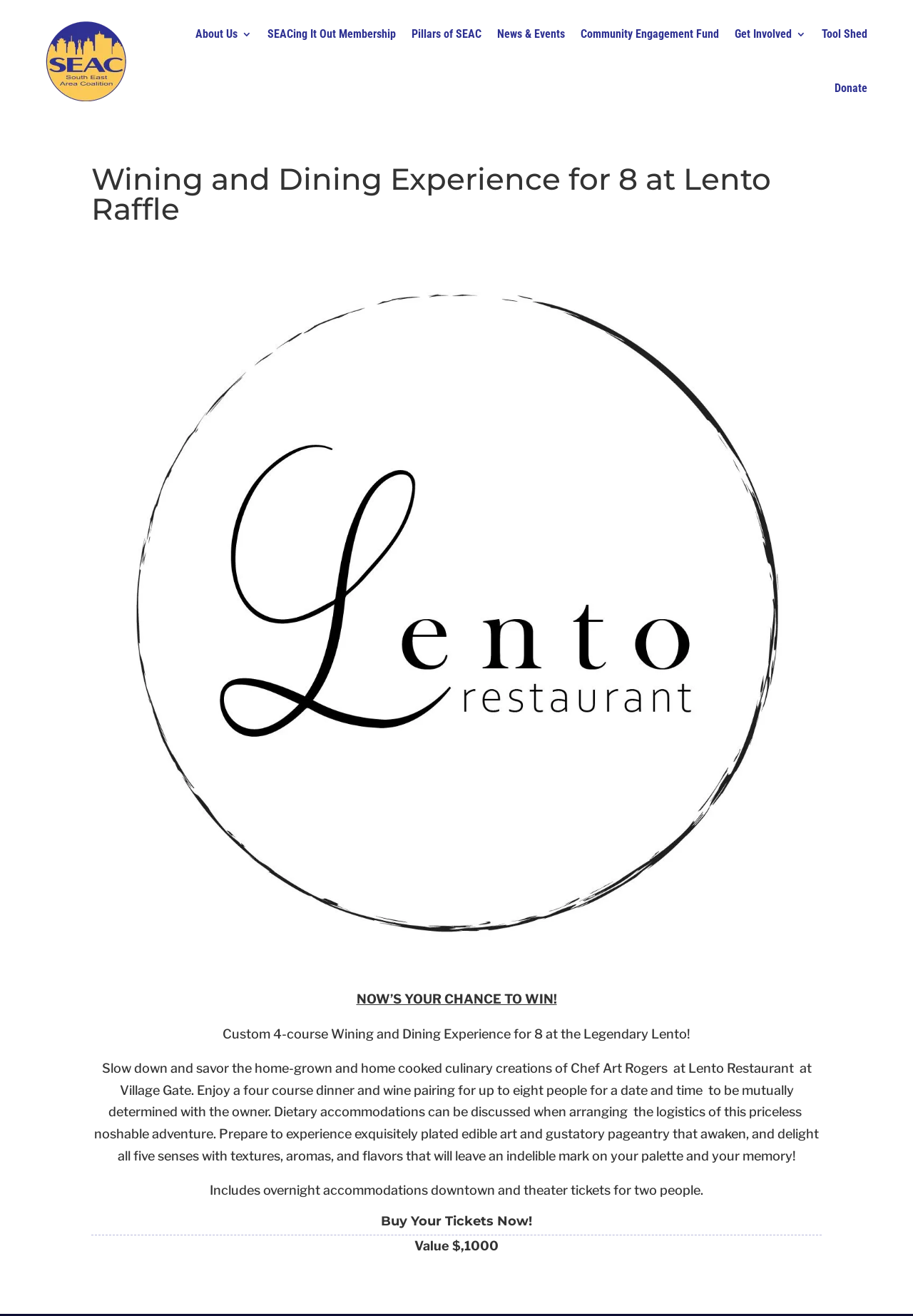Locate the bounding box coordinates of the clickable area to execute the instruction: "Click the 'Donate' link". Provide the coordinates as four float numbers between 0 and 1, represented as [left, top, right, bottom].

[0.914, 0.047, 0.95, 0.088]